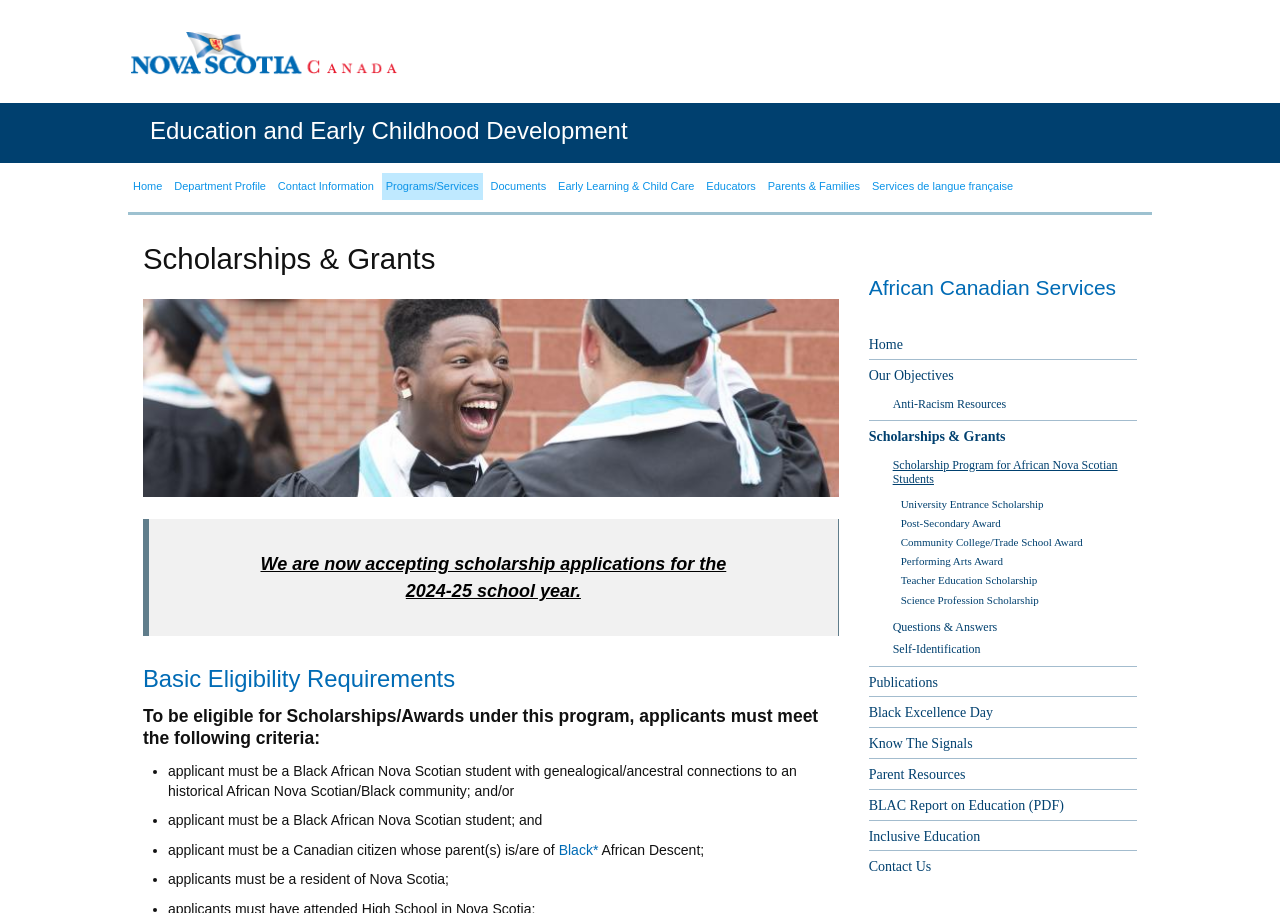Given the description of a UI element: "Our Objectives", identify the bounding box coordinates of the matching element in the webpage screenshot.

[0.679, 0.393, 0.888, 0.427]